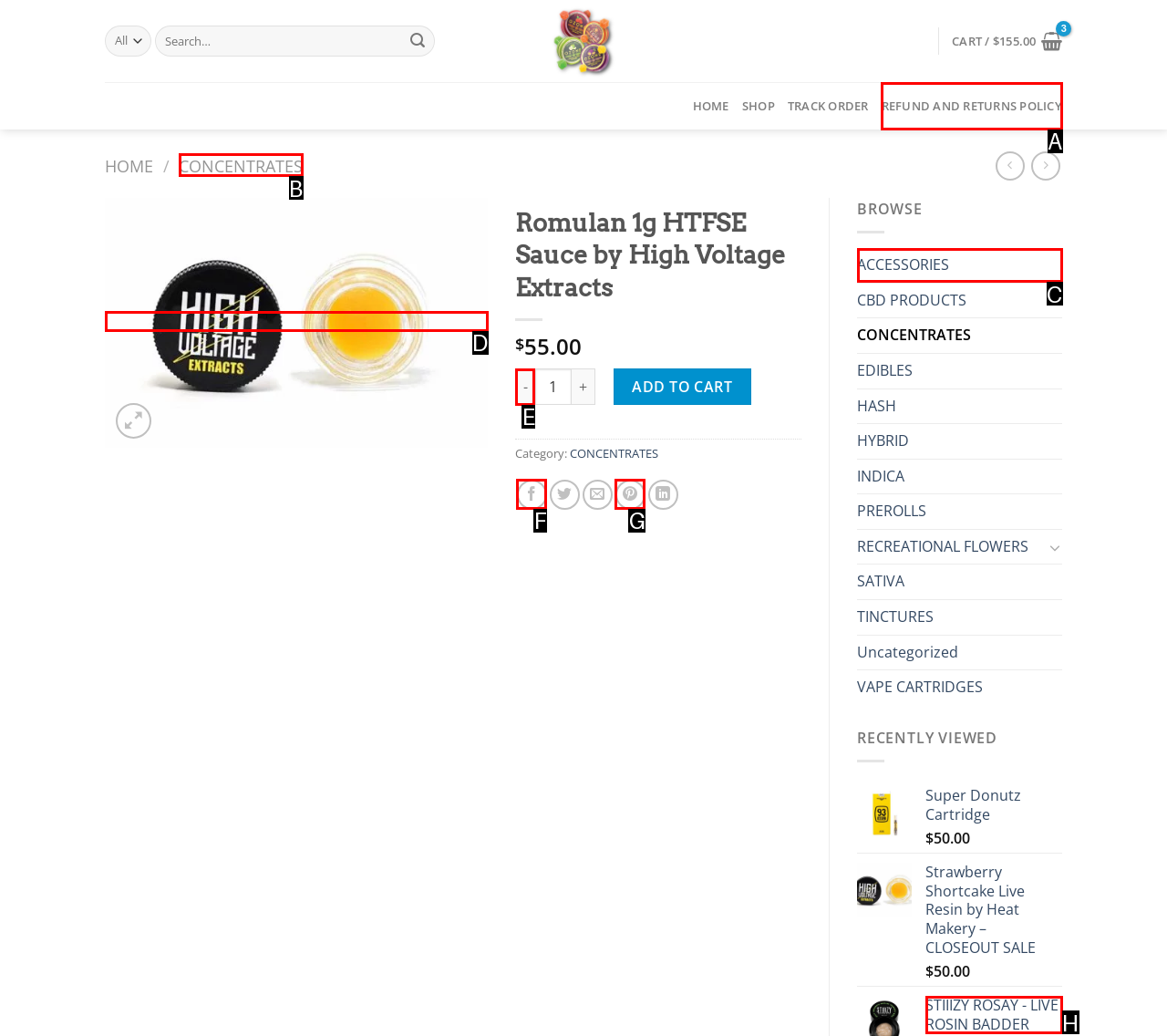Given the description: Refund and Returns Policy, choose the HTML element that matches it. Indicate your answer with the letter of the option.

A